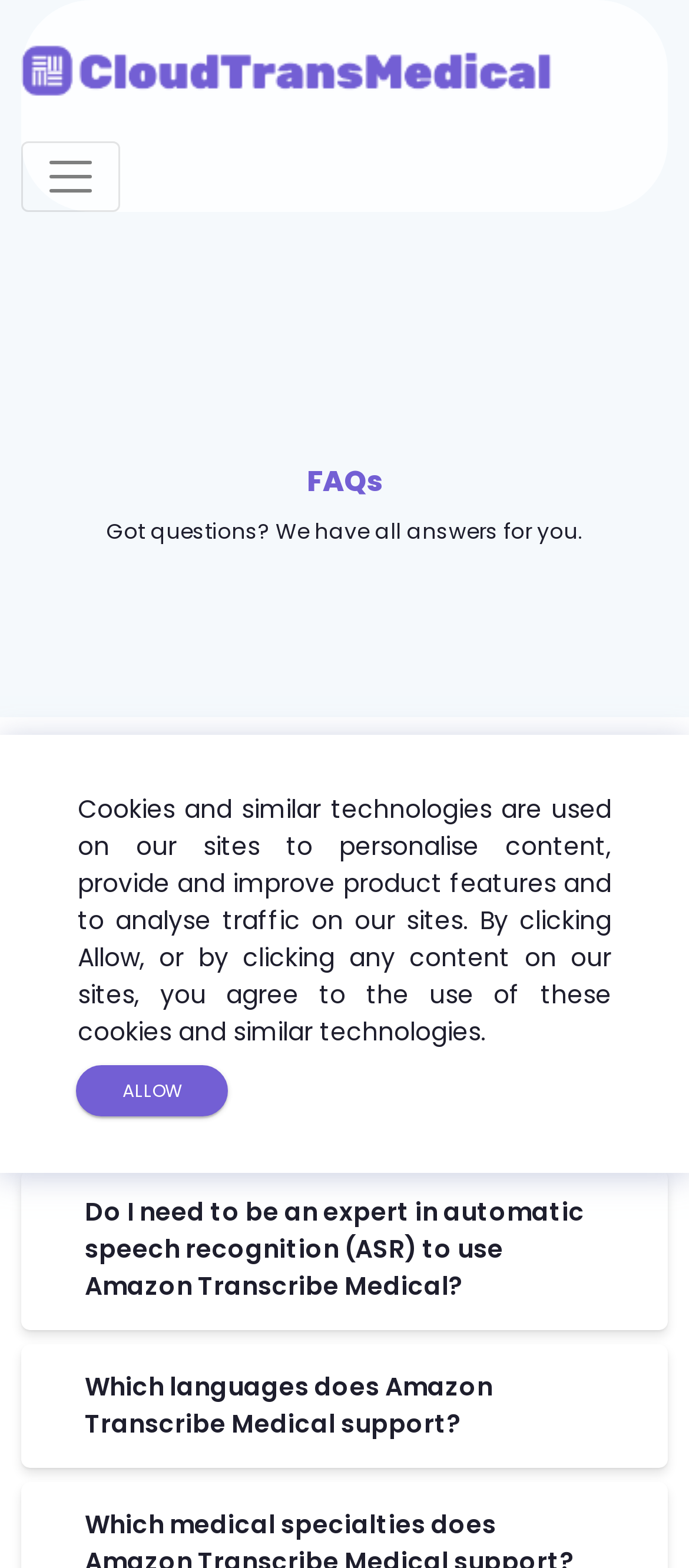Provide the bounding box coordinates of the UI element this sentence describes: "Allow".

[0.111, 0.679, 0.331, 0.712]